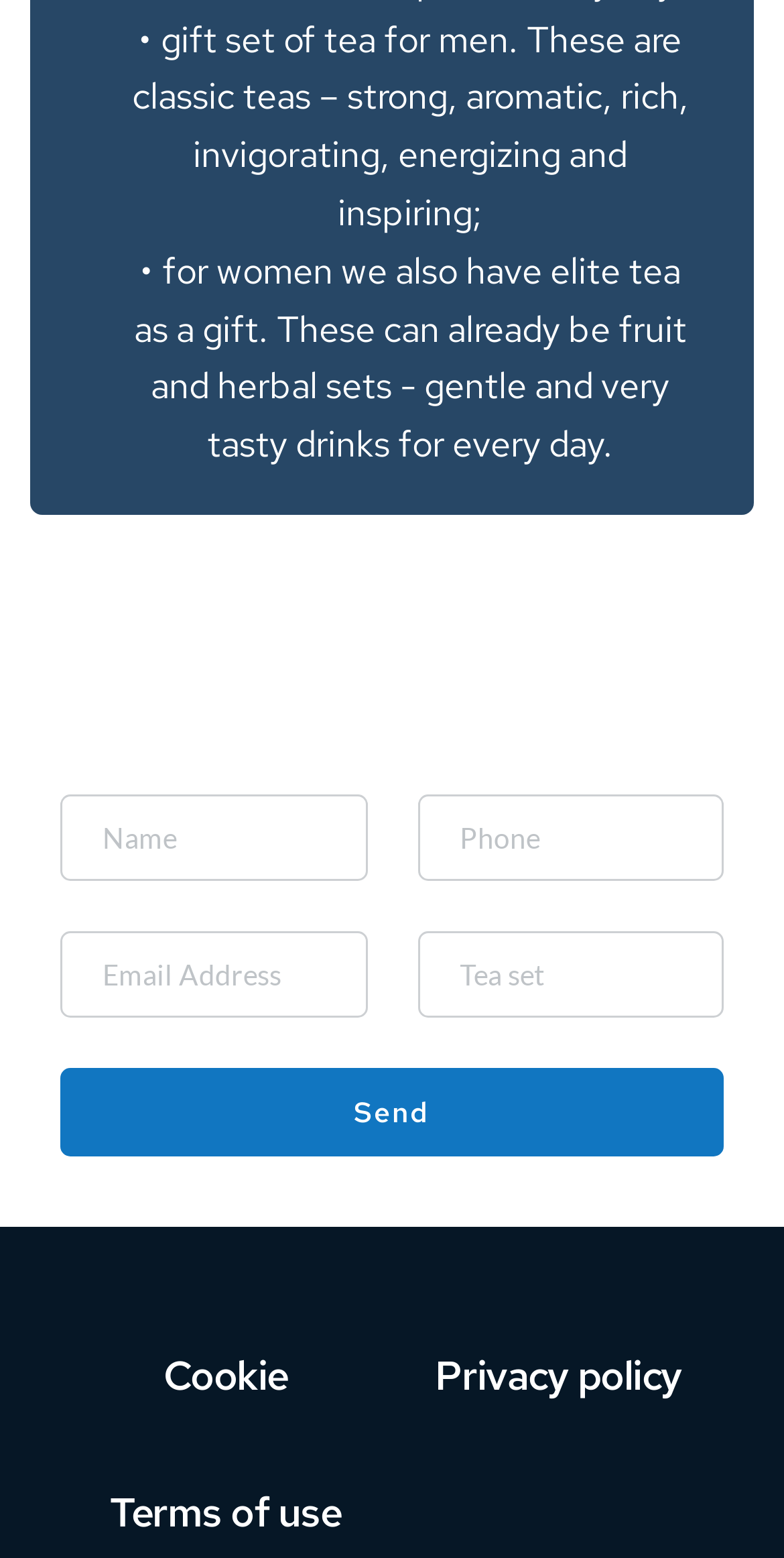With reference to the image, please provide a detailed answer to the following question: What is the purpose of the 'Send' button?

The 'Send' button is located below the textboxes, which suggests that it is used to submit the form after filling in the required information.